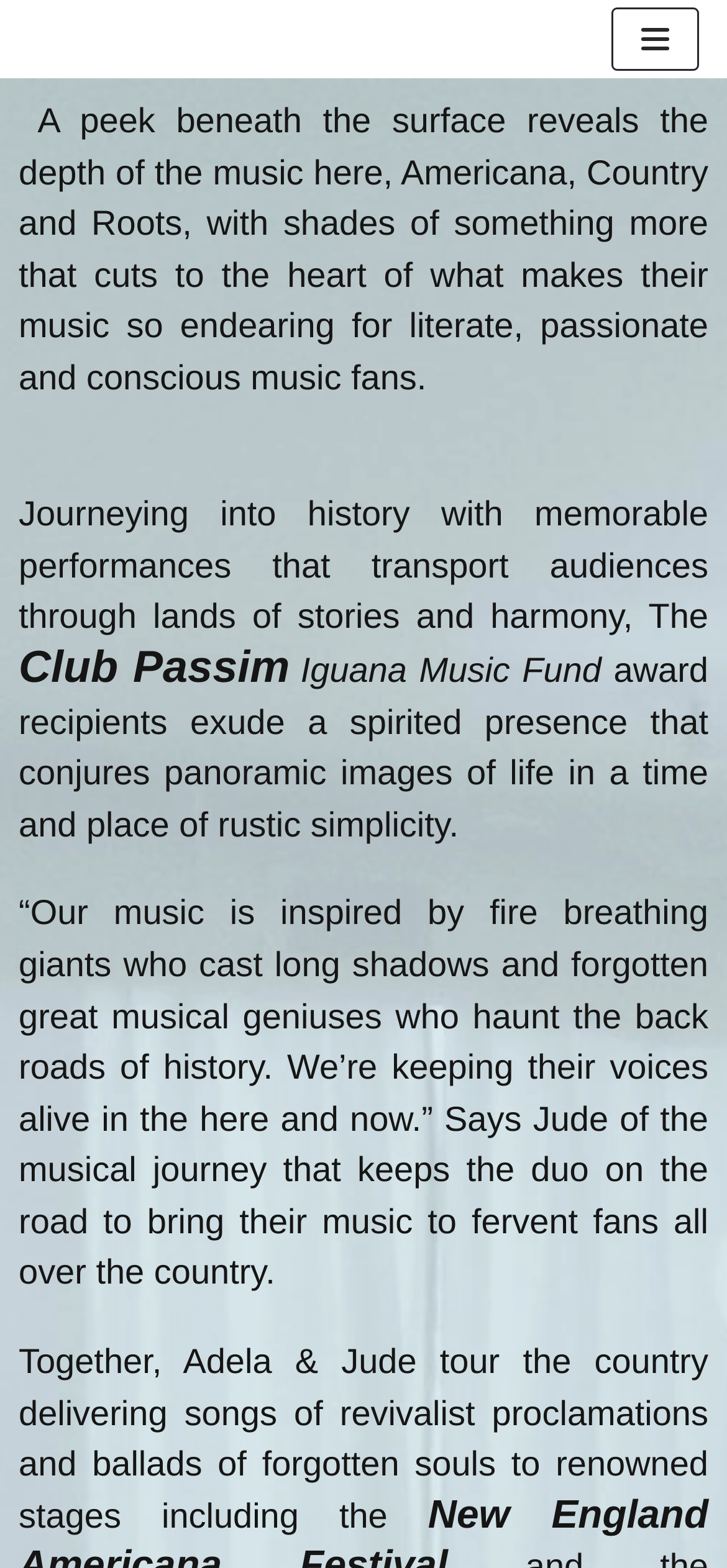What genre of music does Adela & Jude play?
Based on the image, answer the question in a detailed manner.

Based on the text description, it is mentioned that 'A peek beneath the surface reveals the depth of the music here, Americana, Country and Roots, with shades of something more that cuts to the heart of what makes their music so endearing for literate, passionate and conscious music fans.' This indicates that Adela & Jude's music genre is a combination of Americana, Country, and Roots.